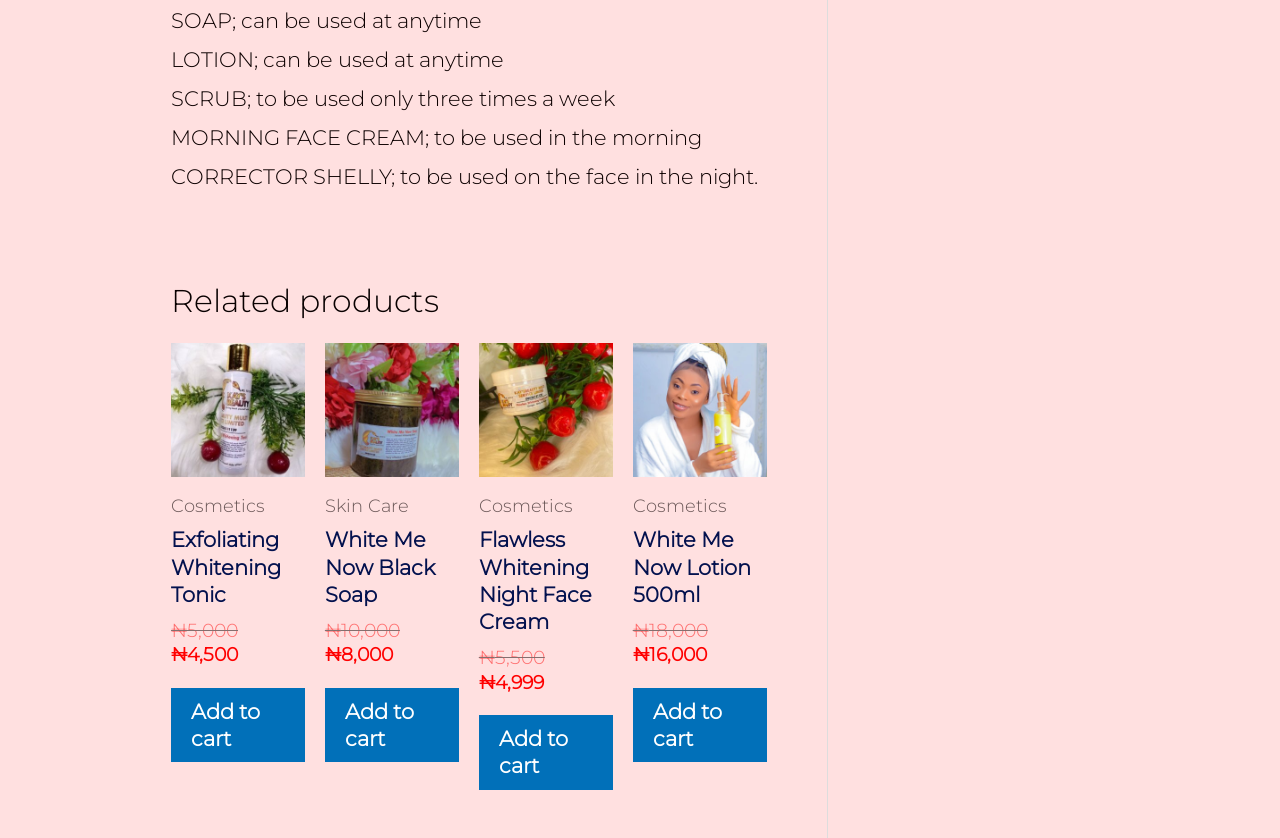Give a concise answer of one word or phrase to the question: 
When should MORNING FACE CREAM be used?

in the morning